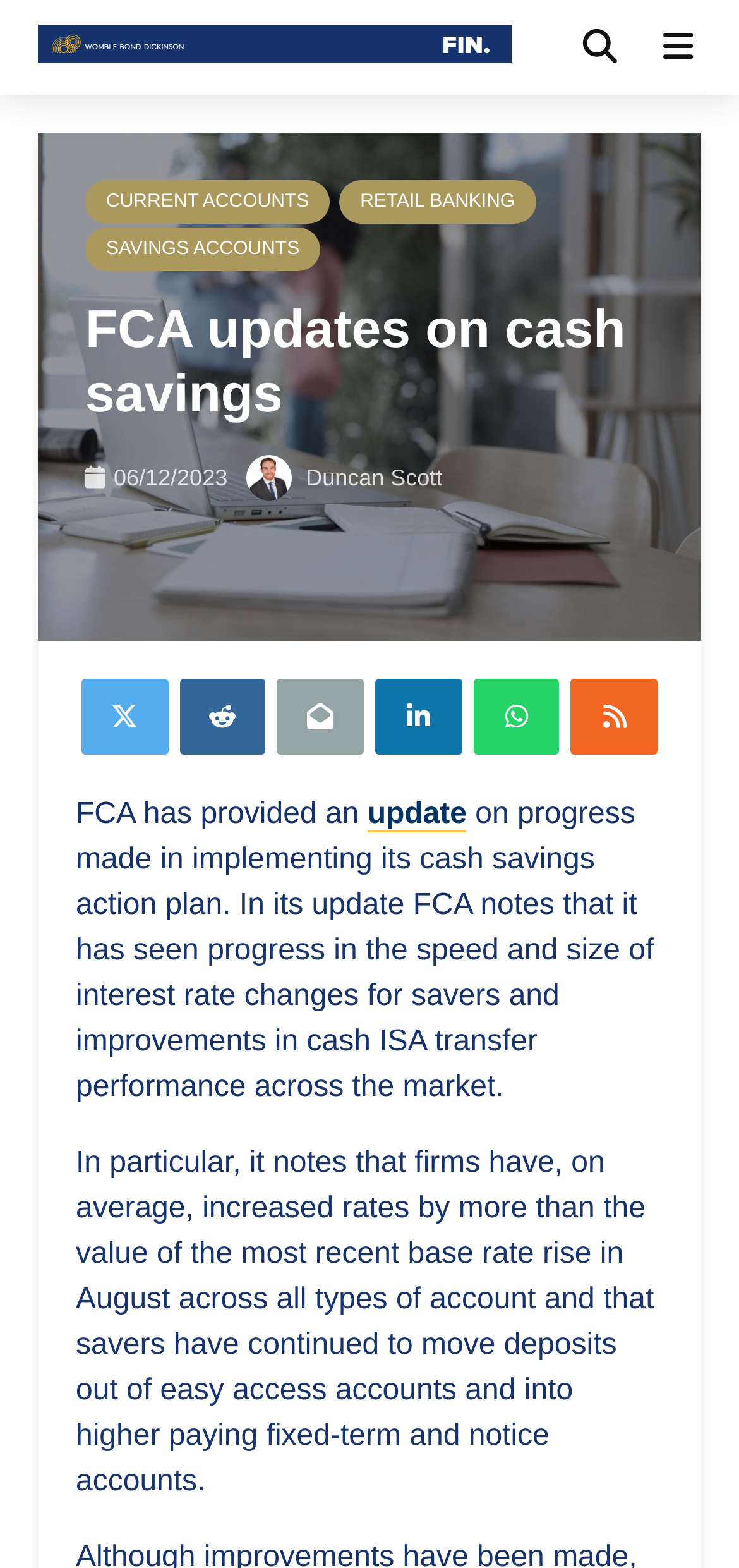Find the bounding box of the web element that fits this description: "Stay healthy and well".

None